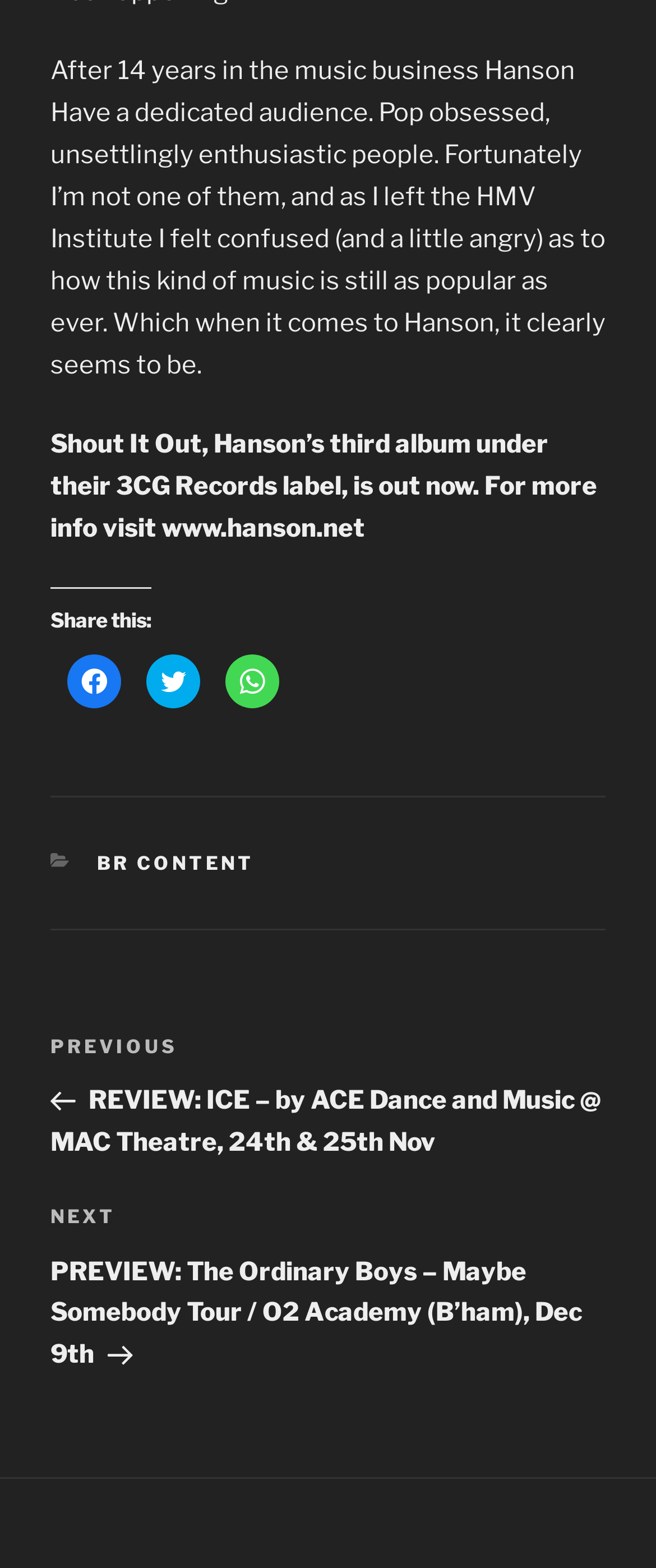How many social media platforms can you share this article on? Based on the screenshot, please respond with a single word or phrase.

3